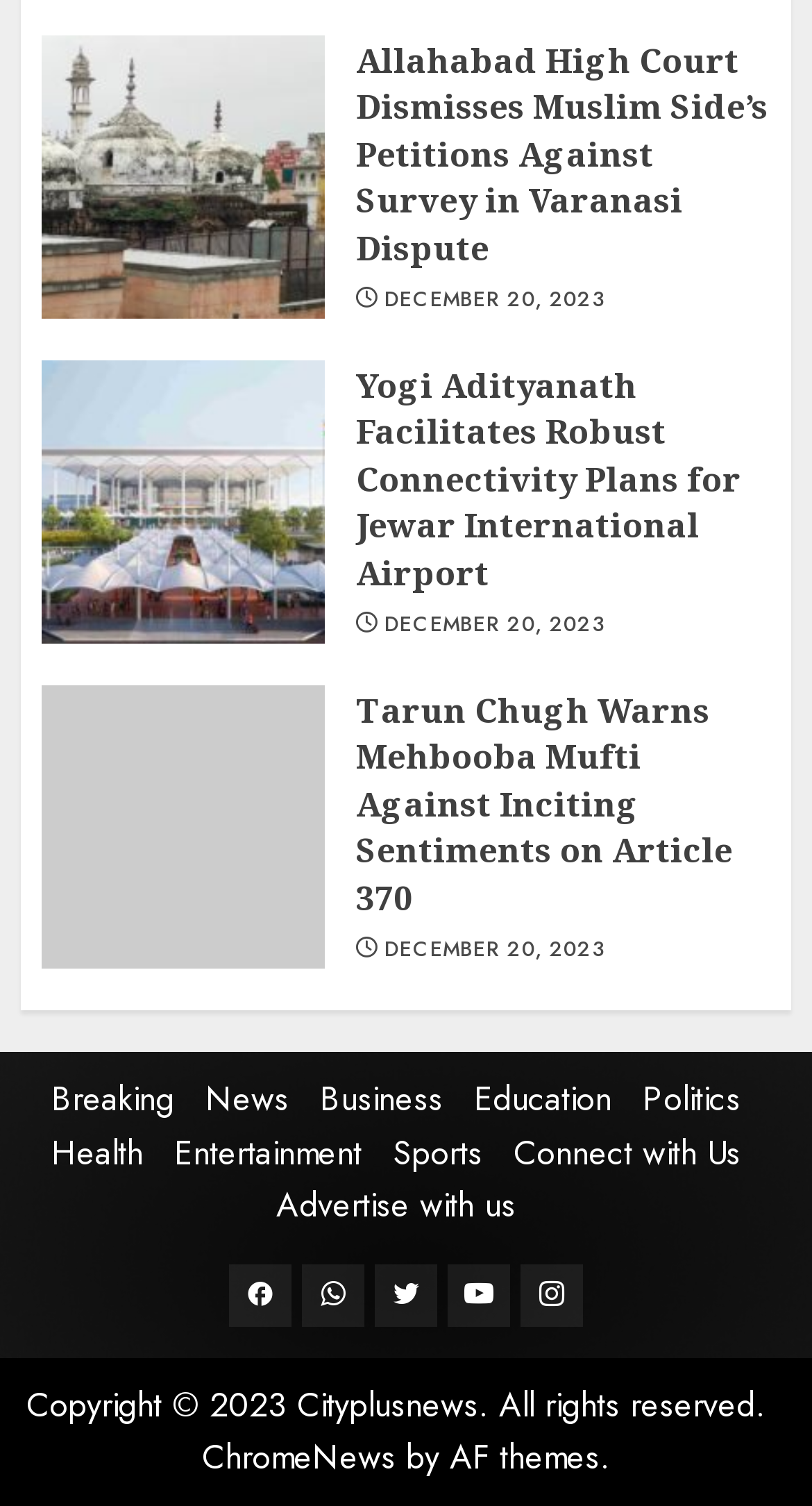What is the theme of the website?
Can you provide a detailed and comprehensive answer to the question?

The theme of the website can be found at the bottom of the webpage, in the copyright notice, and is by AF themes.